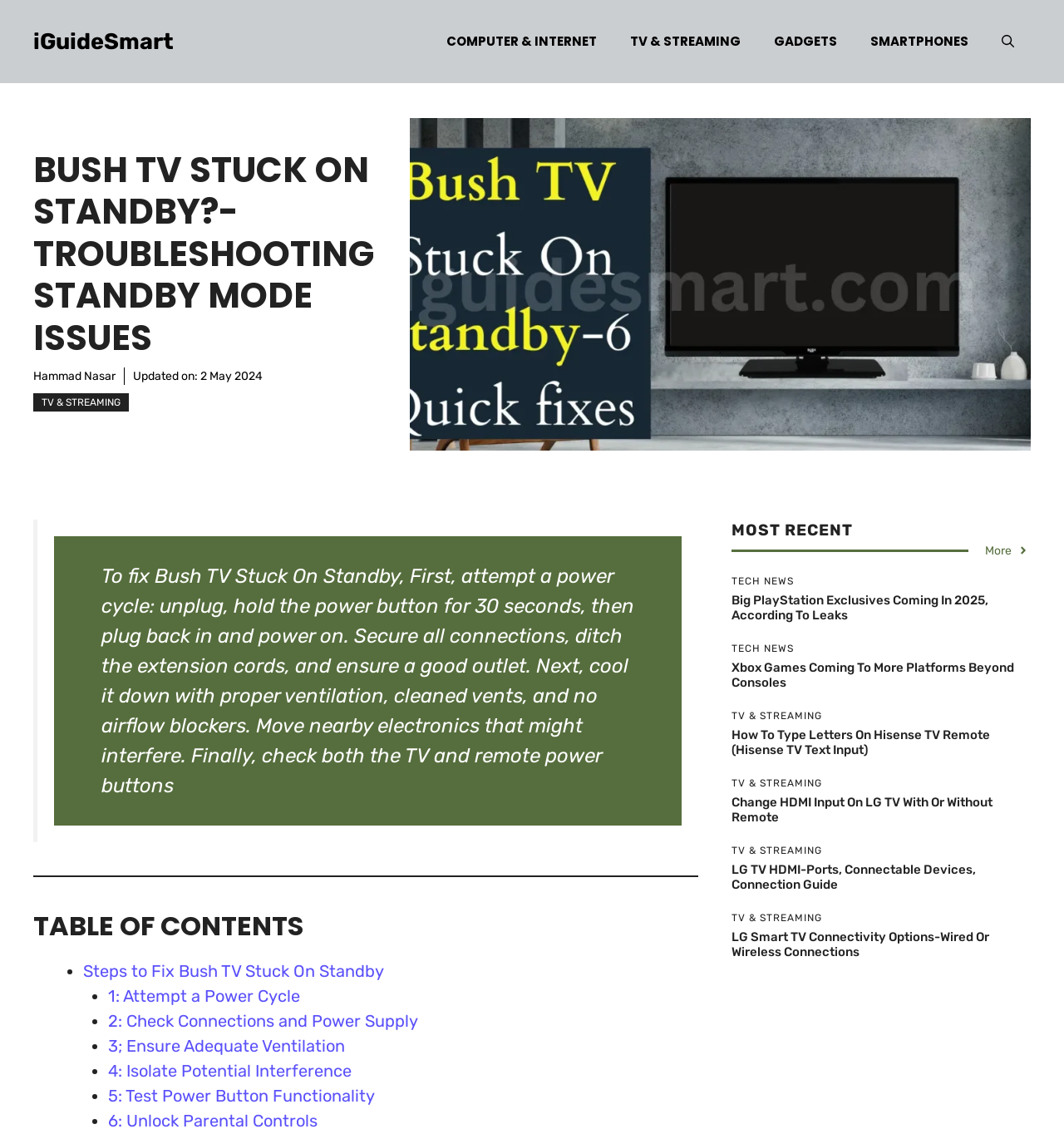Please examine the image and provide a detailed answer to the question: What is the purpose of the image on the webpage?

The image is described as a 'FEATURED IMAGE OF HOW TO FIX Bush TV Stuck On Standby', suggesting that it is intended to illustrate the troubleshooting process or provide a visual aid for users. The image is likely a key part of the webpage's content, helping to explain the steps involved in fixing a Bush TV stuck on standby mode.